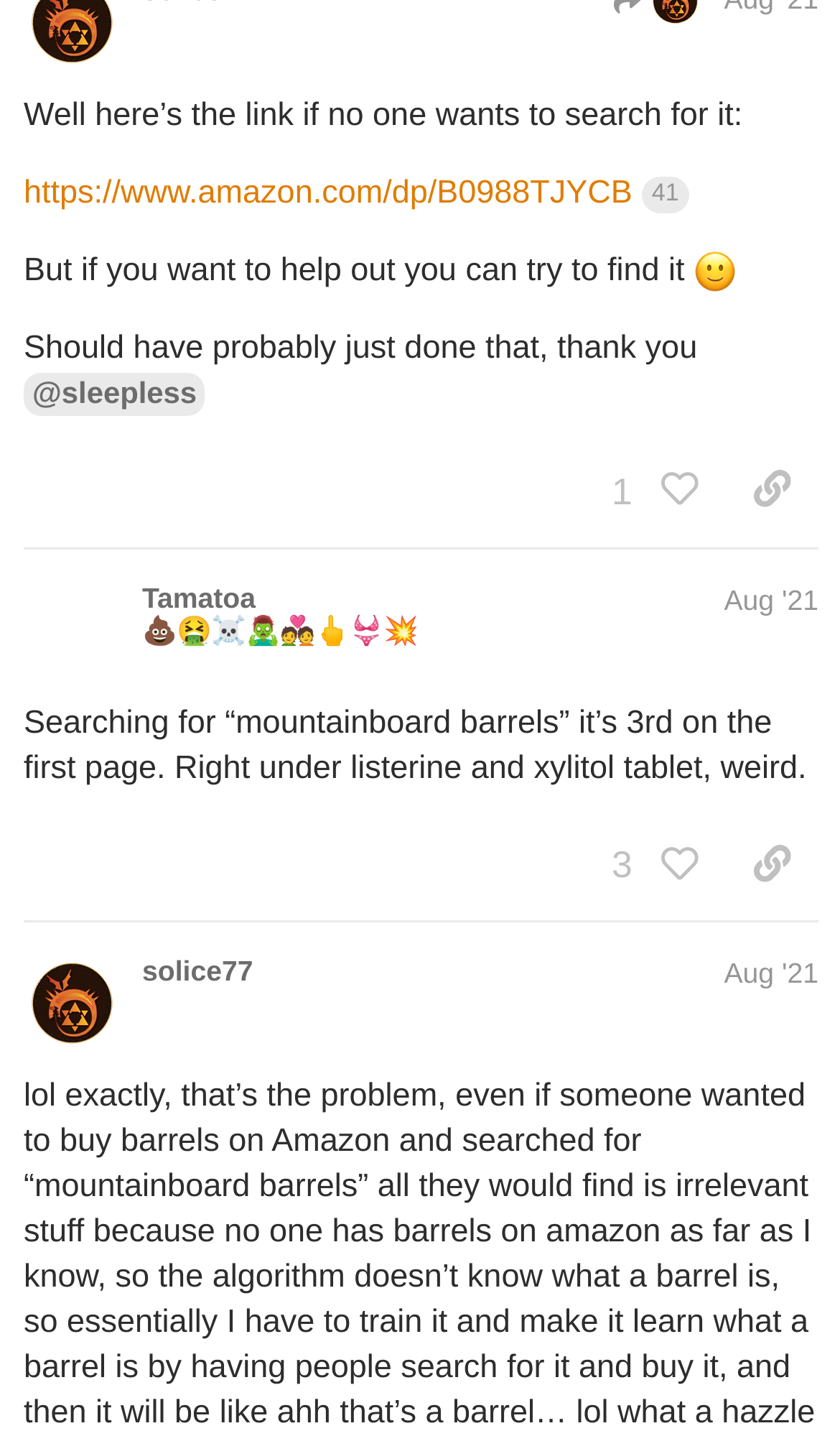Please determine the bounding box coordinates of the element to click in order to execute the following instruction: "Click the share button". The coordinates should be four float numbers between 0 and 1, specified as [left, top, right, bottom].

[0.864, 0.301, 0.974, 0.357]